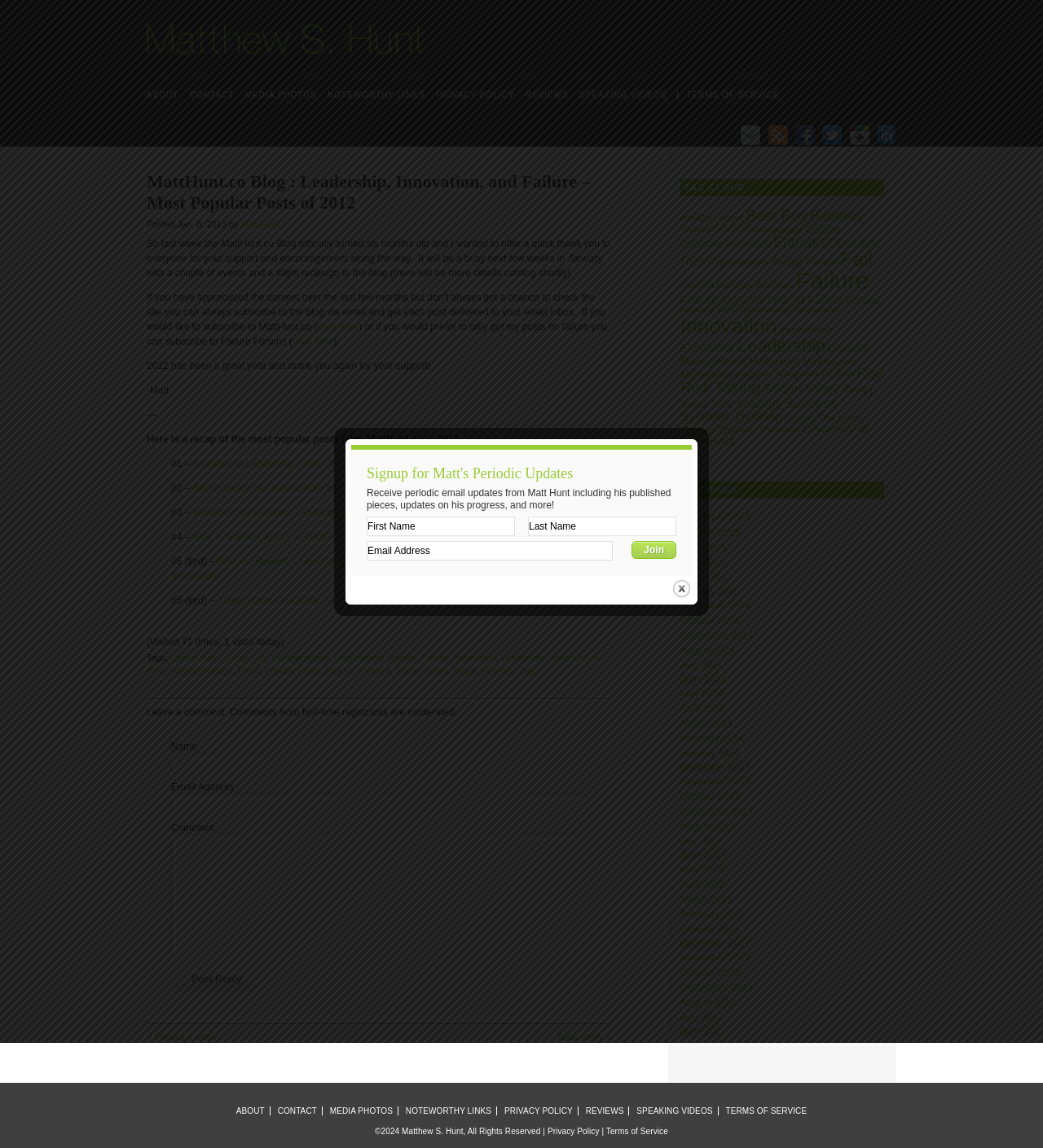Offer a comprehensive description of the webpage’s content and structure.

The webpage is a blog post titled "Most Popular Posts of 2012" on MattHunt.co Blog, which focuses on leadership, innovation, and failure. At the top, there is a heading with the blog's name and a link to the homepage. Below that, there are several links to different sections of the blog, including "ABOUT", "CONTACT", and "MEDIA PHOTOS". 

To the right of these links, there are three buttons to subscribe to the blog via email, RSS, or social media platforms like Facebook, Twitter, Google+, and LinkedIn. 

The main content of the blog post starts with a heading that repeats the title of the post. Below that, there is a brief introduction to the post, followed by a paragraph of text that thanks readers for their support and encourages them to subscribe to the blog. 

The post then lists the top 5 most popular posts of 2012, with each post title linked to the original article. The list includes posts about leadership, innovation, and failure, with topics such as Circuit City's failure to value its employees, the importance of embracing failure in Silicon Valley, and the success of the P90X fitness program after a failed launch.

Below the list, there are tags related to the posts, including "Career Path", "Compensation", "Employment Stability", "Failure", "Innovation", and "Leadership". 

At the bottom of the page, there is a section for readers to leave a comment, with fields to enter their name, email address, and comment. There is also a "Post Reply" button to submit the comment. Finally, there are links to the previous and next entries on the blog.